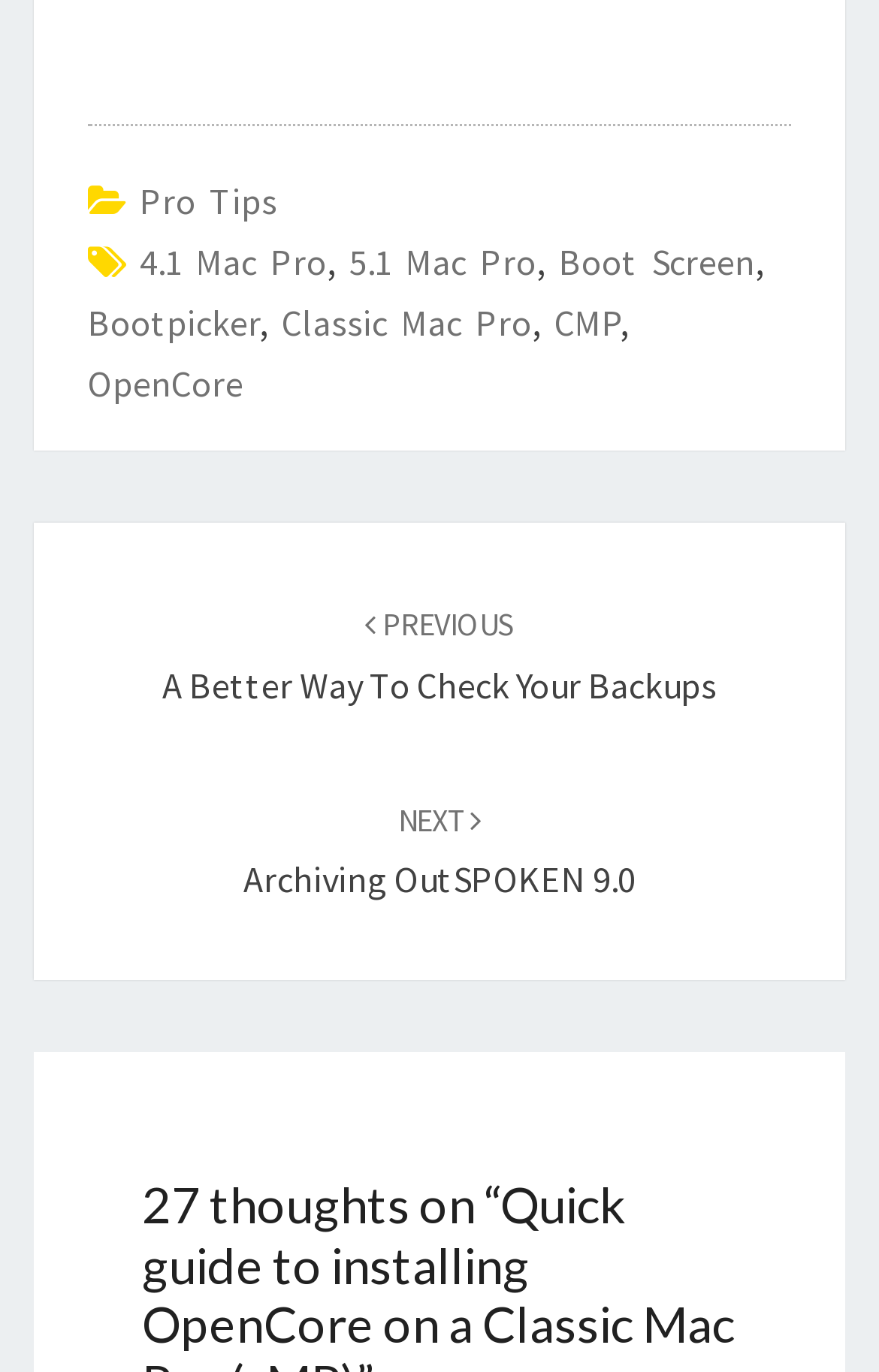Using the details in the image, give a detailed response to the question below:
What is the purpose of the 'Post navigation' section?

I inferred that the 'Post navigation' section is used to navigate between posts based on the presence of 'PREVIOUS' and 'NEXT' links, which are commonly used for post navigation.